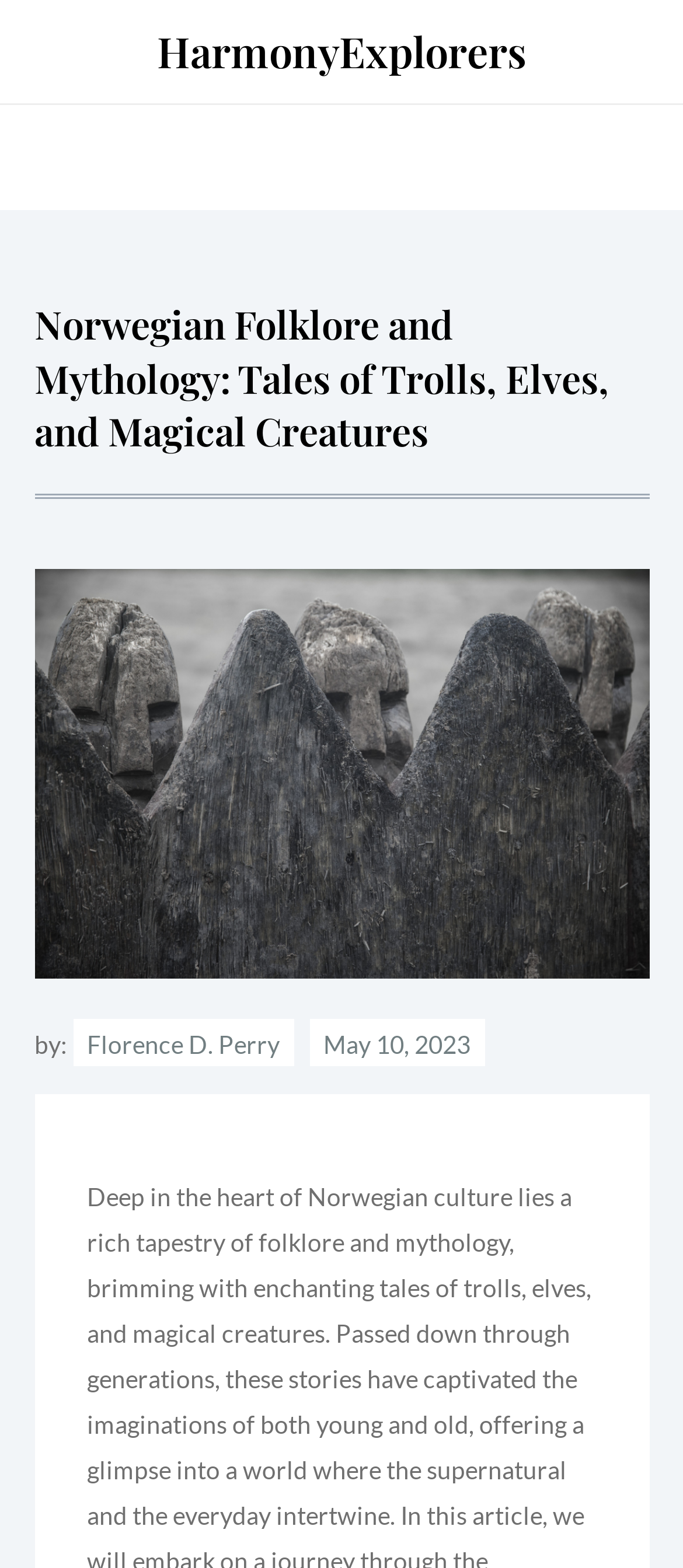What is the date of the article?
Analyze the image and provide a thorough answer to the question.

I found the date of the article by looking at the text next to the time element, which is 'May 10, 2023'.